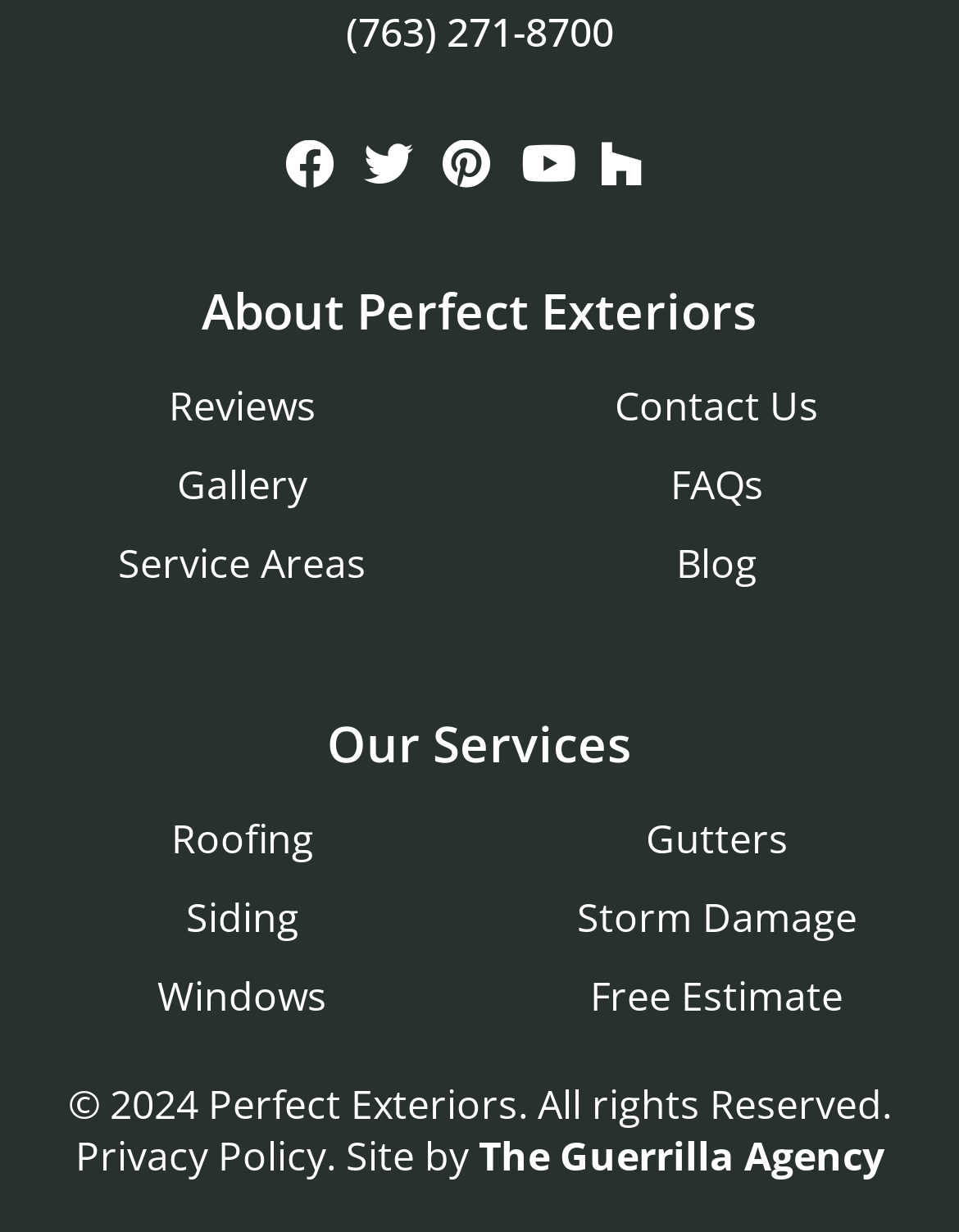Utilize the information from the image to answer the question in detail:
How many services are listed under 'Our Services'?

I counted the number of link elements under the heading 'Our Services' and found 5 services listed: Roofing, Siding, Windows, Gutters, and Storm Damage.